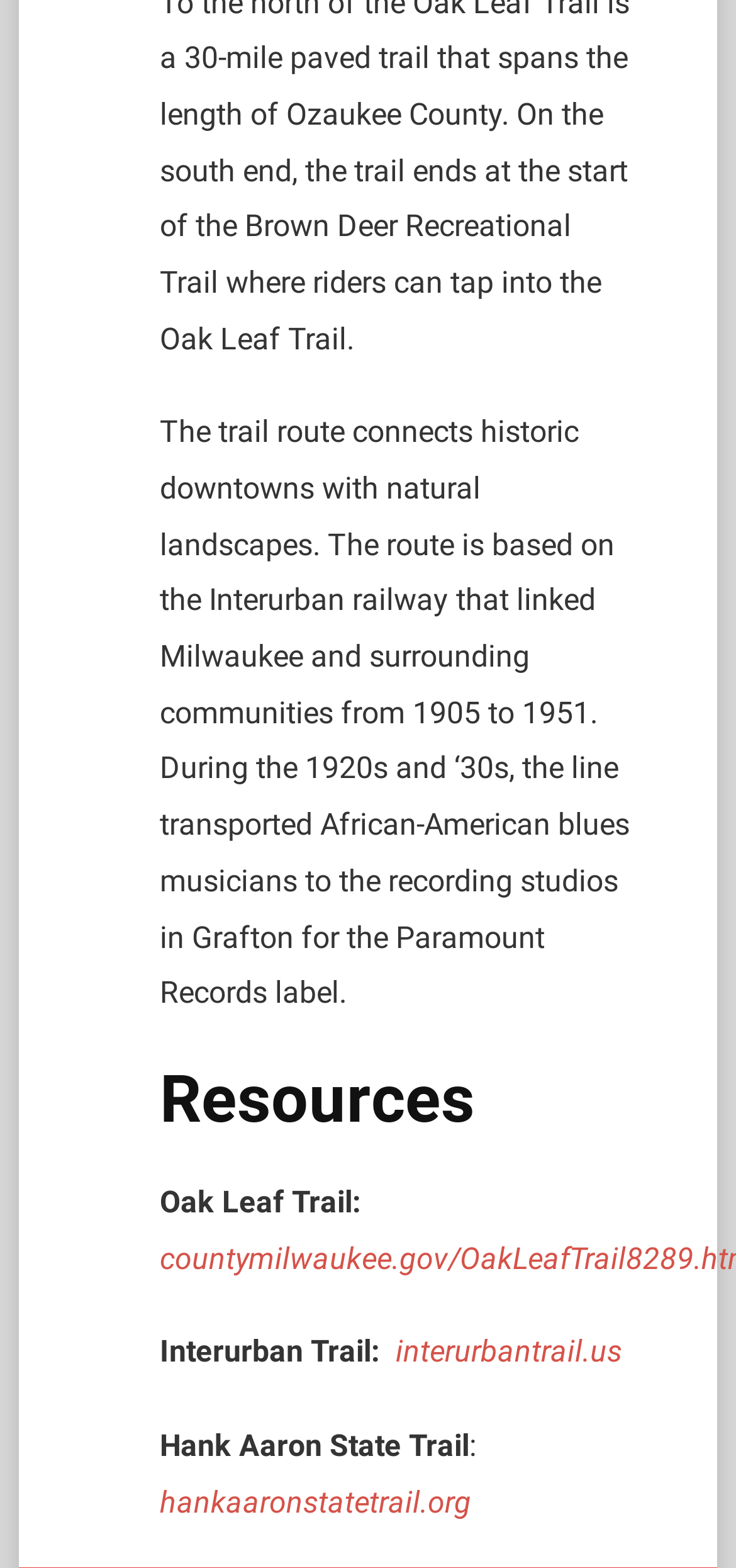How many trails are mentioned on the webpage?
Refer to the image and give a detailed answer to the query.

The webpage mentions three trails: Oak Leaf Trail, Interurban Trail, and Hank Aaron State Trail. These trails are listed under the 'Resources' heading.